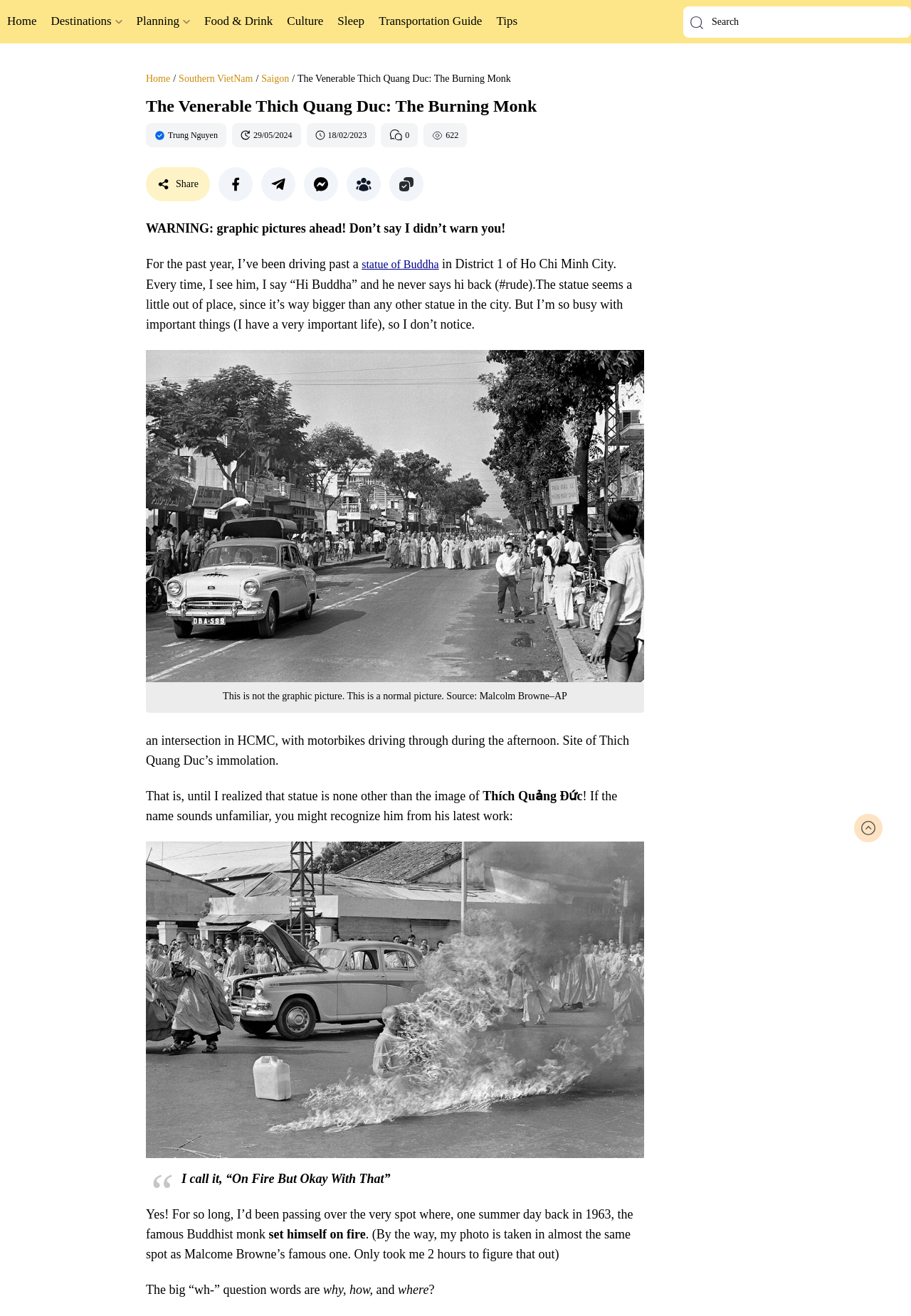Summarize the webpage comprehensively, mentioning all visible components.

The webpage is an article about the Venerable Thich Quang Duc, a Buddhist monk who set himself on fire in 1963. At the top of the page, there is a navigation menu with links to various sections of the website, including "Home", "Destinations", "Planning", and more. Below the navigation menu, there is a search bar and a button with a magnifying glass icon.

The main content of the article is divided into several sections. The first section has a heading that reads "The Venerable Thich Quang Duc: The Burning Monk" and is accompanied by an image of the monk. Below the heading, there is a brief introduction to the article, which mentions that the author has been driving past a statue of the monk in Ho Chi Minh City.

The next section of the article has a warning about graphic pictures ahead and then describes the author's experience of seeing the statue of the monk. The text is accompanied by an image of the statue. The author mentions that the statue seems out of place because of its large size compared to other statues in the city.

The article then goes on to describe the story of Thich Quang Duc's self-immolation in 1963. There is an image of the monk on fire, which is described as a famous photograph taken by Malcolm Browne. The article also mentions that the author took a photo in the same spot as Browne's famous photo.

The rest of the article is a personal reflection on the significance of Thich Quang Duc's actions and the author's own experience of learning about the monk's story. There are several images and blockquotes throughout the article, which add to the narrative.

At the bottom of the page, there is a section with social media links and a "Copy" button, which allows users to copy the link to the article. There is also a "Scroll To Top" button in the bottom right corner of the page.